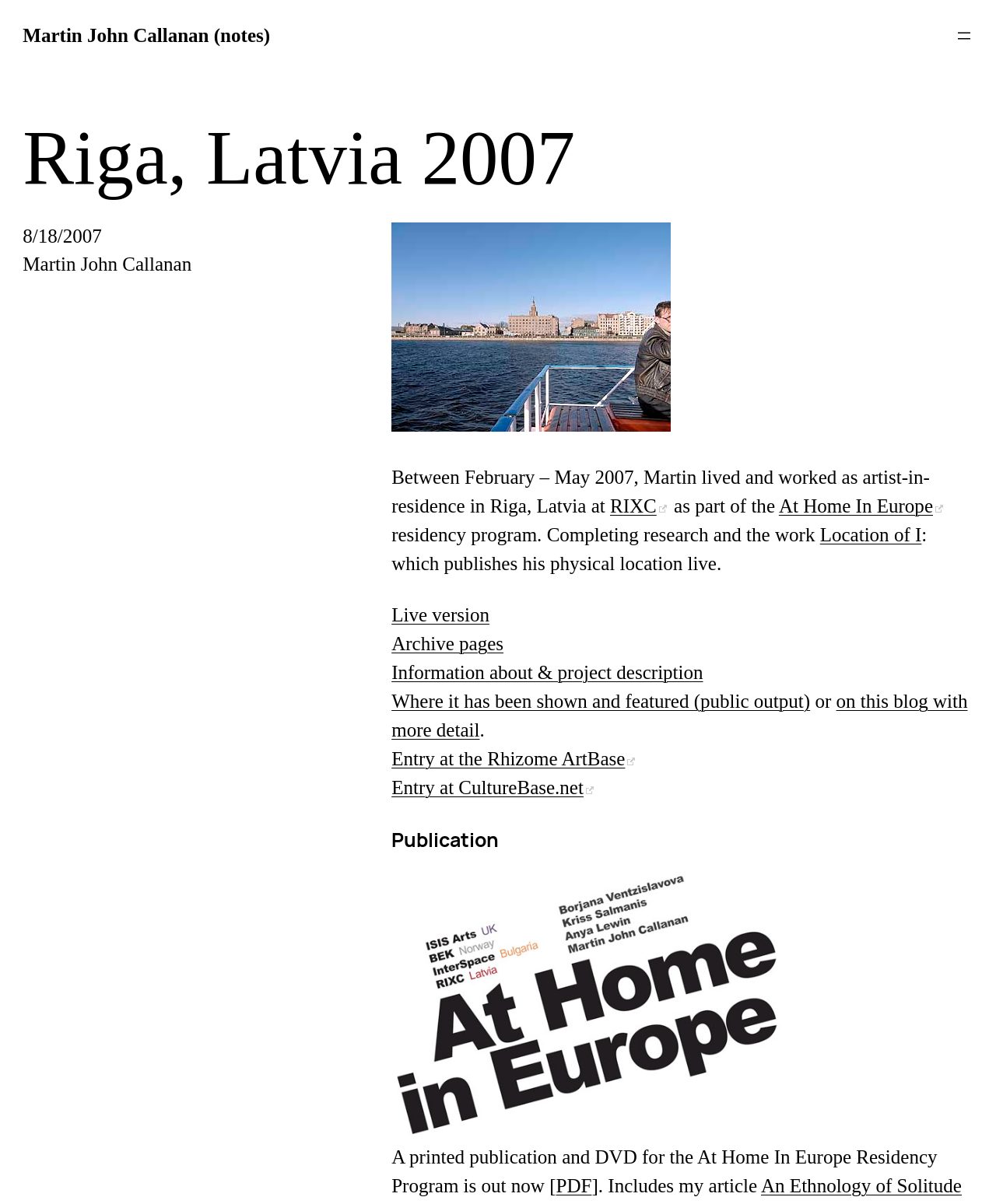Give the bounding box coordinates for the element described by: "Martin John Callanan (notes)".

[0.023, 0.021, 0.271, 0.038]